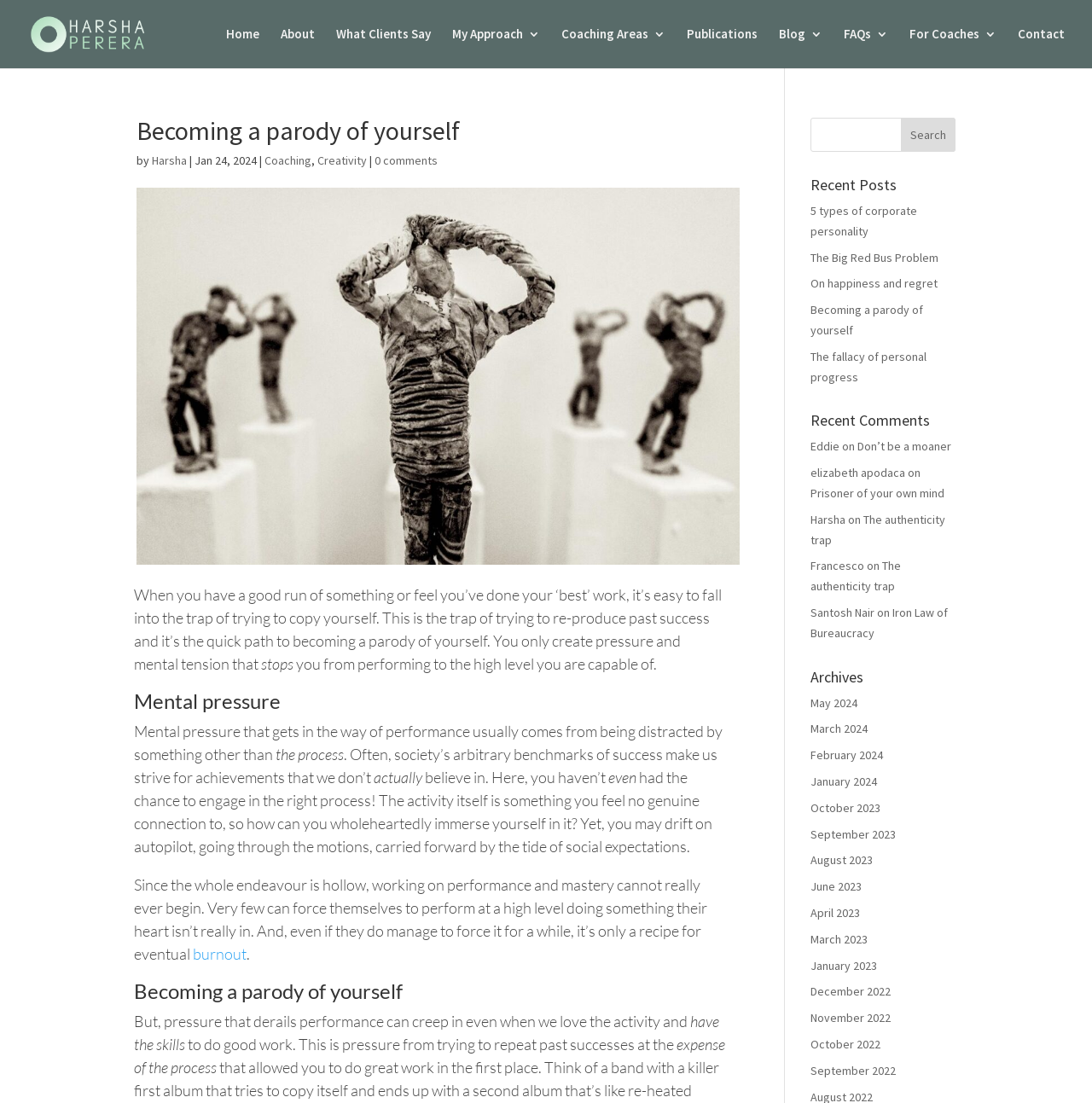Given the element description, predict the bounding box coordinates in the format (top-left x, top-left y, bottom-right x, bottom-right y), using floating point numbers between 0 and 1: Publications

[0.629, 0.026, 0.694, 0.062]